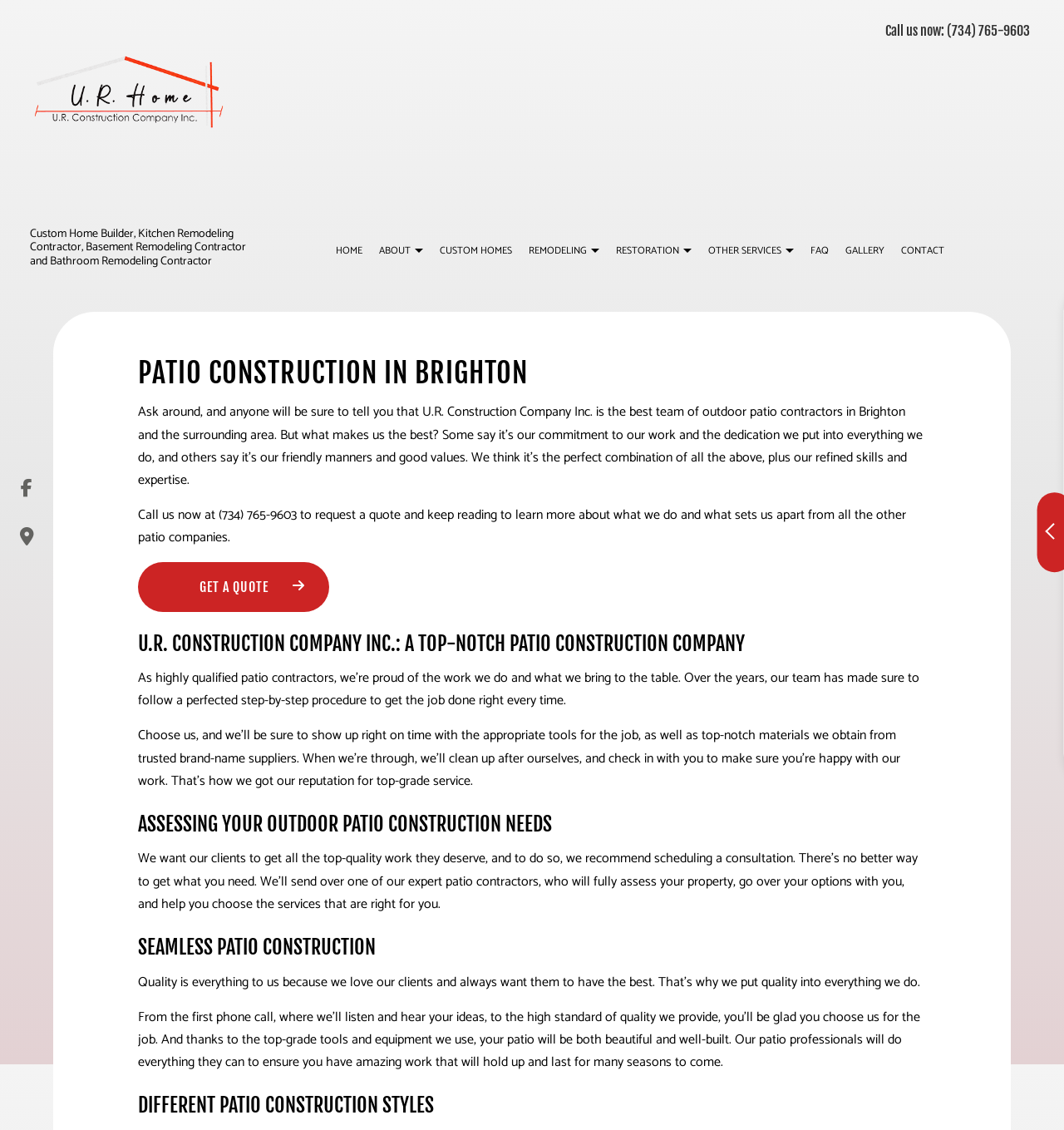Locate the bounding box coordinates of the element's region that should be clicked to carry out the following instruction: "Learn more about patio construction". The coordinates need to be four float numbers between 0 and 1, i.e., [left, top, right, bottom].

[0.13, 0.317, 0.87, 0.344]